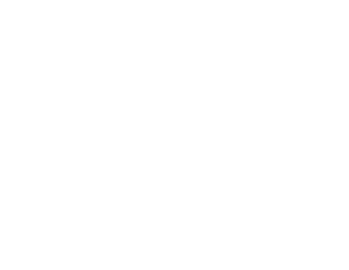Answer the question briefly using a single word or phrase: 
What is the company's commitment to?

Enhancing operational efficiency